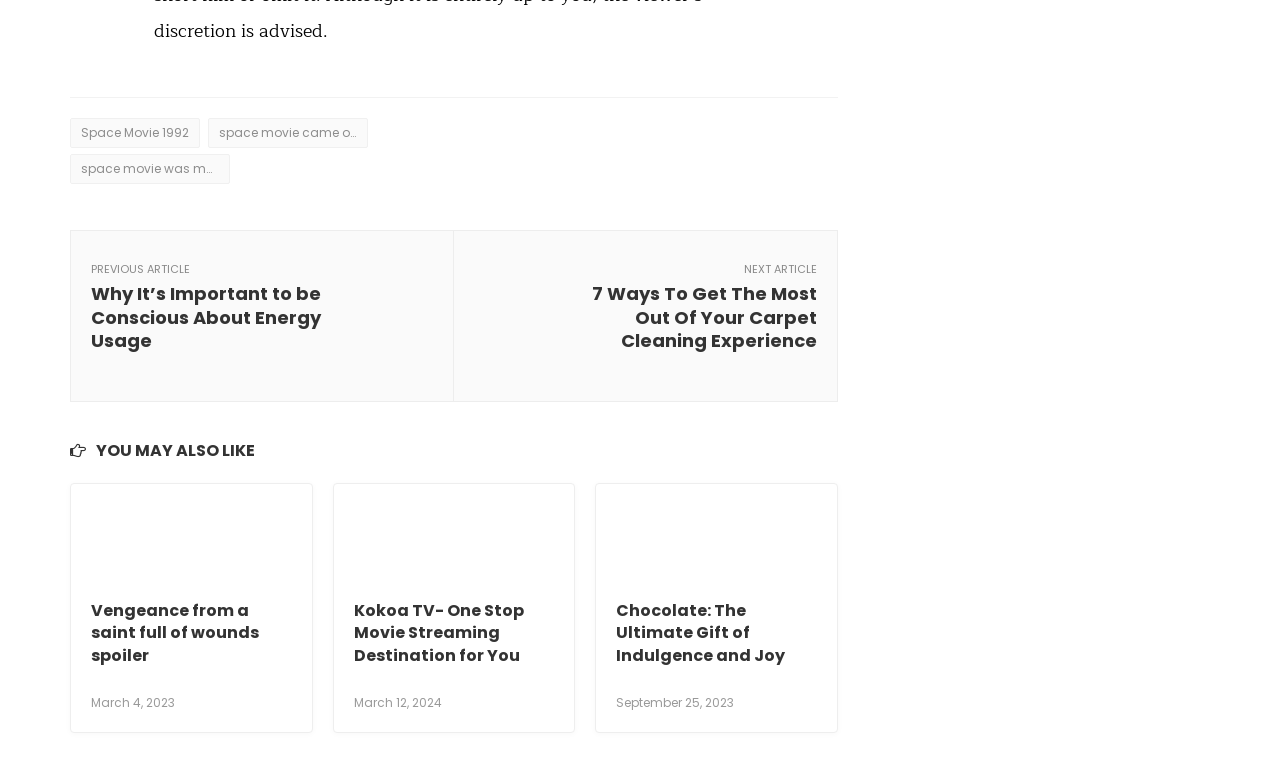How many links are in the footer section?
Provide a fully detailed and comprehensive answer to the question.

I examined the footer section and found three link elements with text 'Space Movie 1992', 'space movie came out in 1992', and 'space movie was made in 1992'.